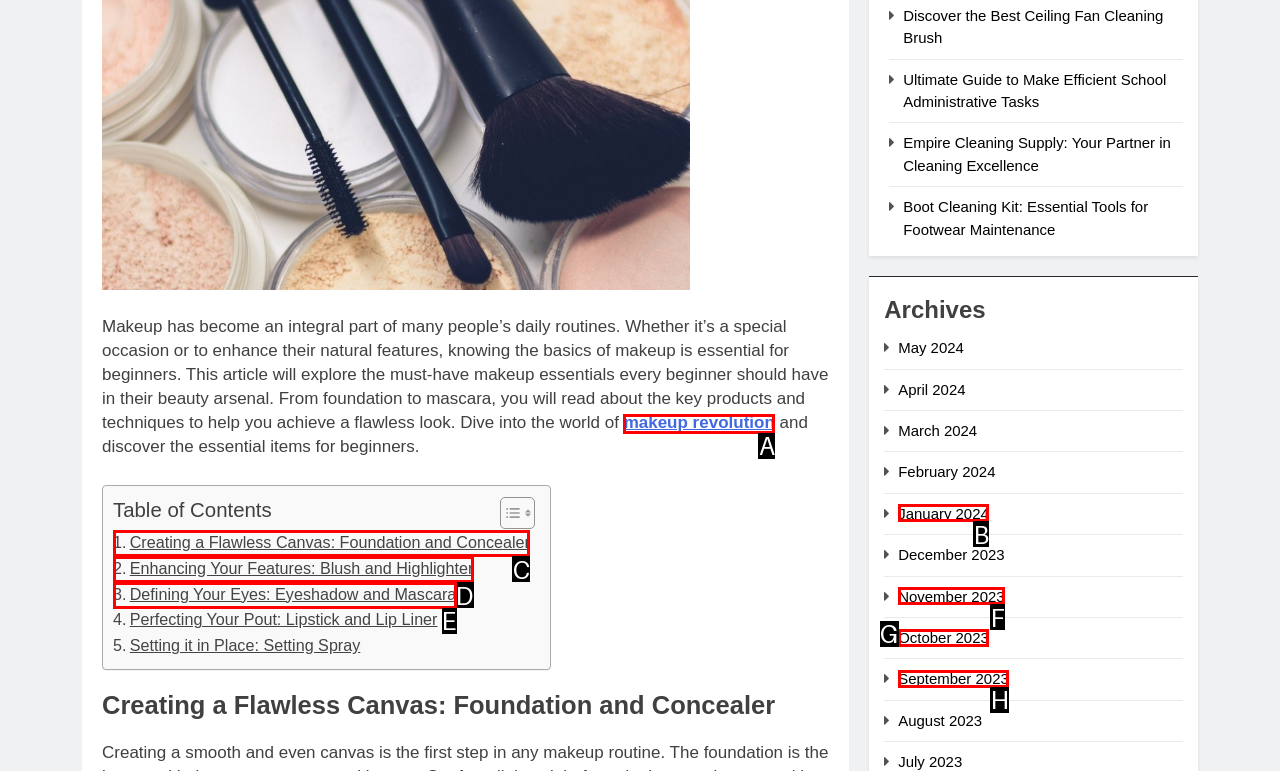Select the HTML element that fits the following description: November 2023
Provide the letter of the matching option.

F